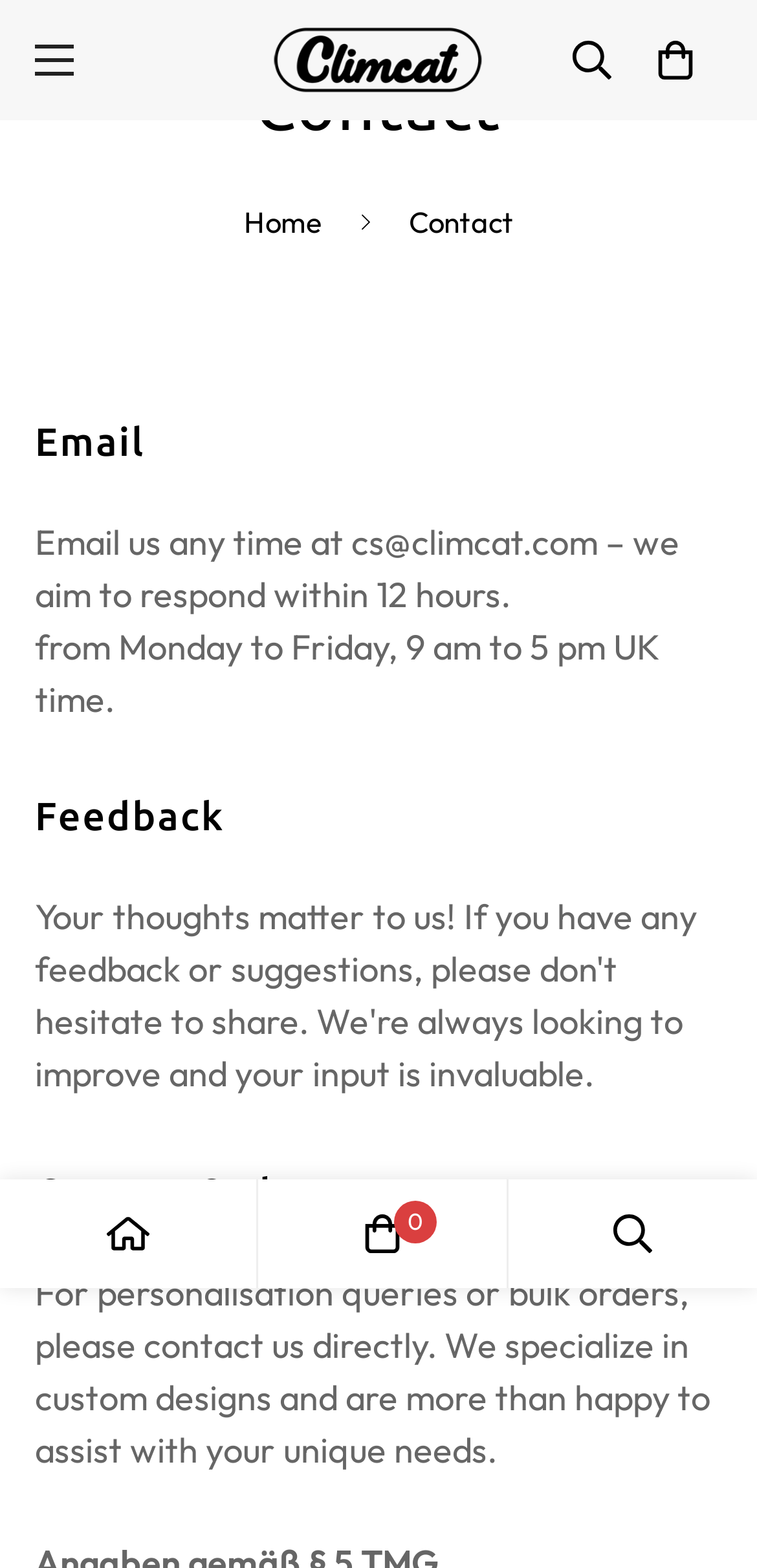Use a single word or phrase to answer the following:
What is the company name?

Climcat UK